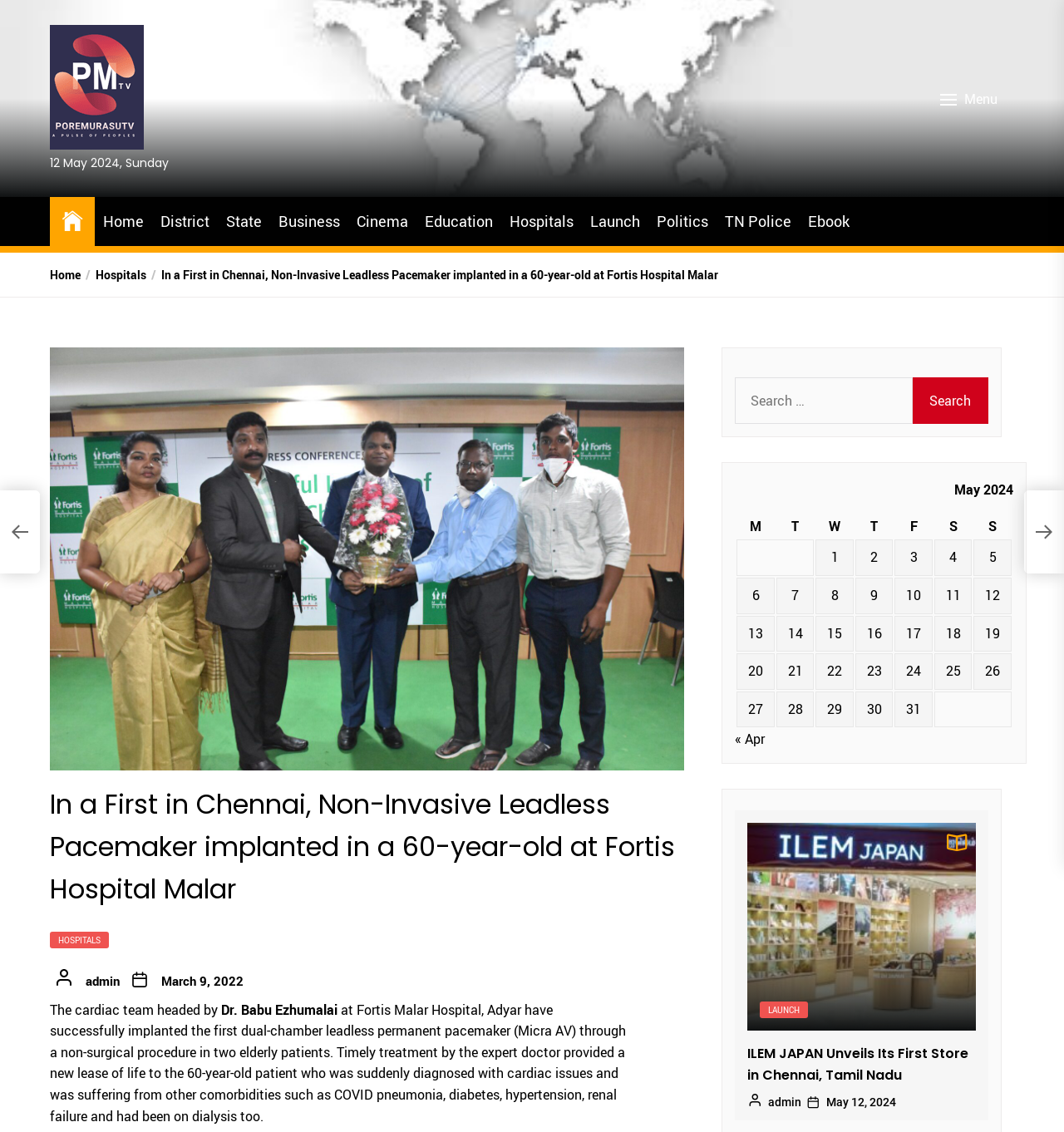Locate the bounding box coordinates of the region to be clicked to comply with the following instruction: "Click the 'Menu' button". The coordinates must be four float numbers between 0 and 1, in the form [left, top, right, bottom].

[0.872, 0.072, 0.953, 0.102]